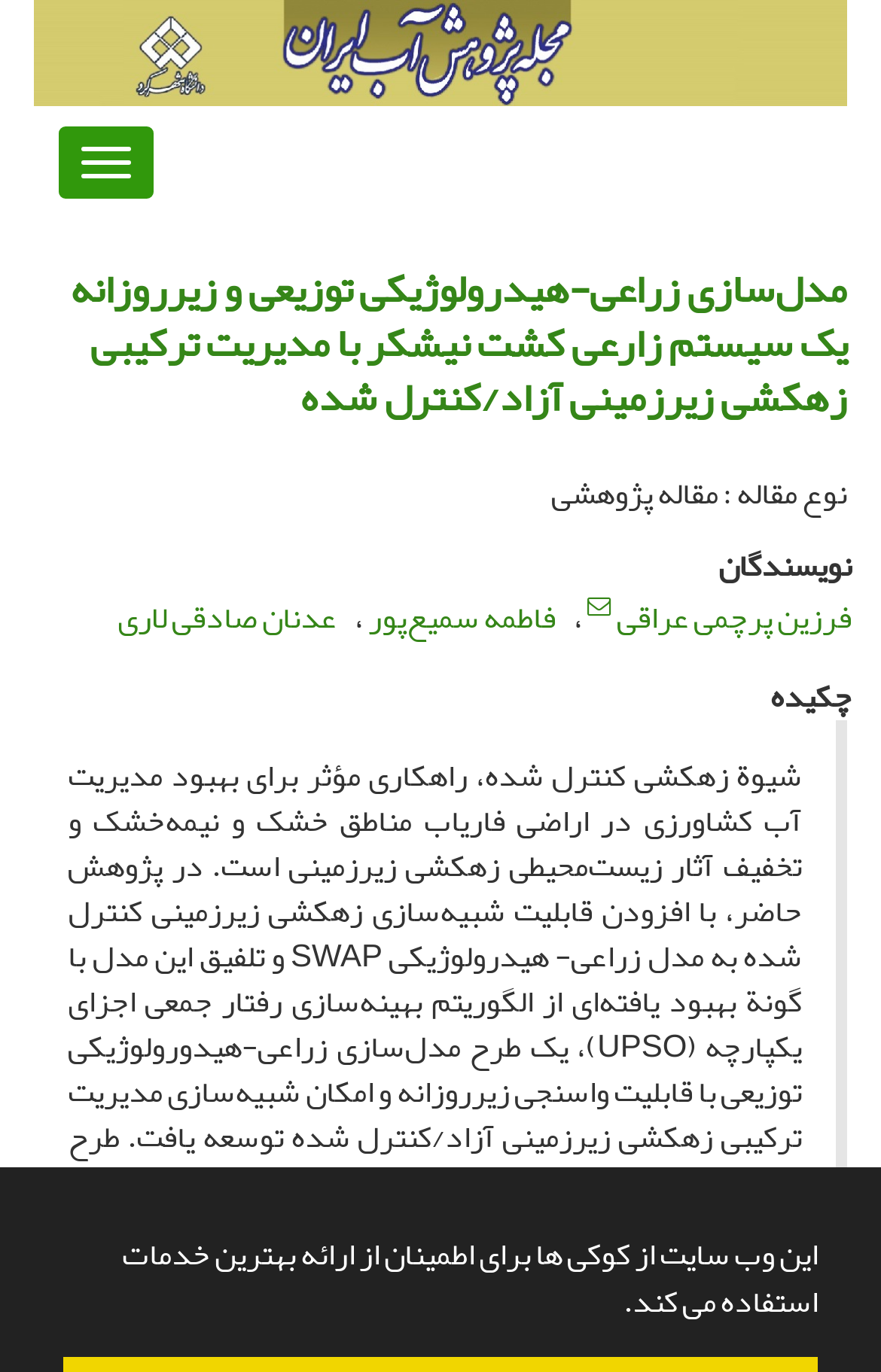Use the information in the screenshot to answer the question comprehensively: What is the main topic of research in this article?

This question can be answered by looking at the heading 'مدل سازی زراعی-هیدرولوژیکی توزیعی و زیرروزانه یک سیستم زارعی کشت نیشکر با مدیریت ترکیبی زهکشی زیرزمینی آزاد/کنترل شده' which translates to 'Agricultural-hydrological modeling of a sugarcane farming system with combined management of underground drainage', suggesting that the main topic of research is sugarcane farming.